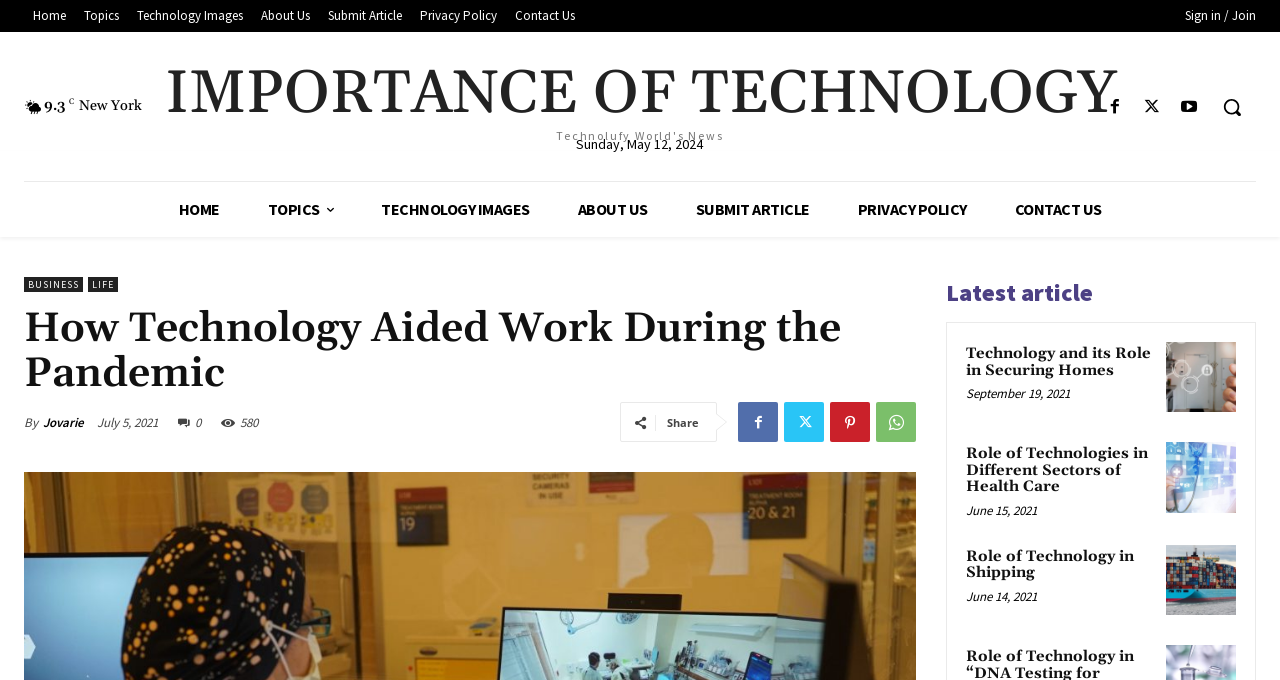Locate and extract the text of the main heading on the webpage.

How Technology Aided Work During the Pandemic